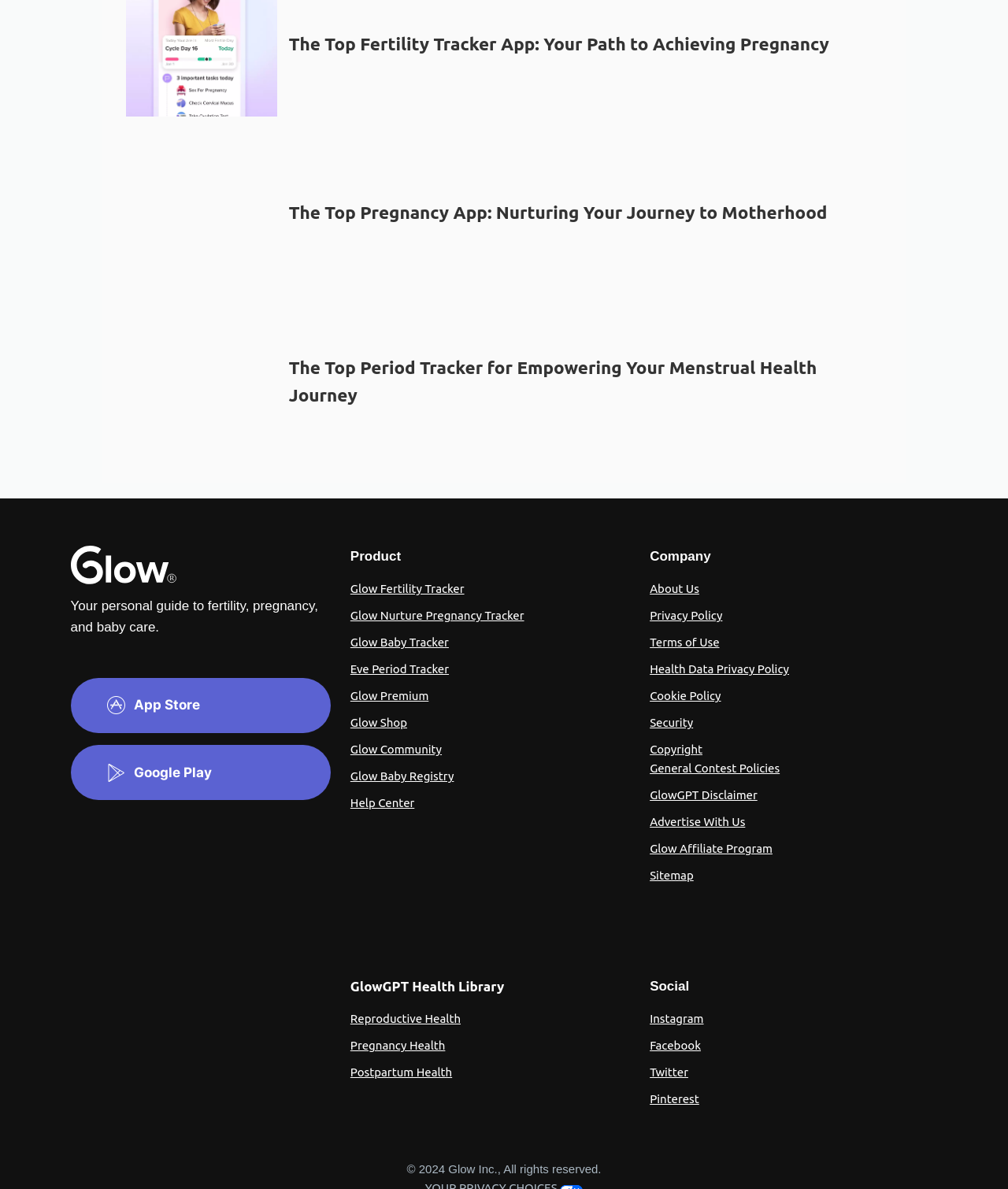Kindly respond to the following question with a single word or a brief phrase: 
What is the main purpose of this website?

Fertility and pregnancy tracking